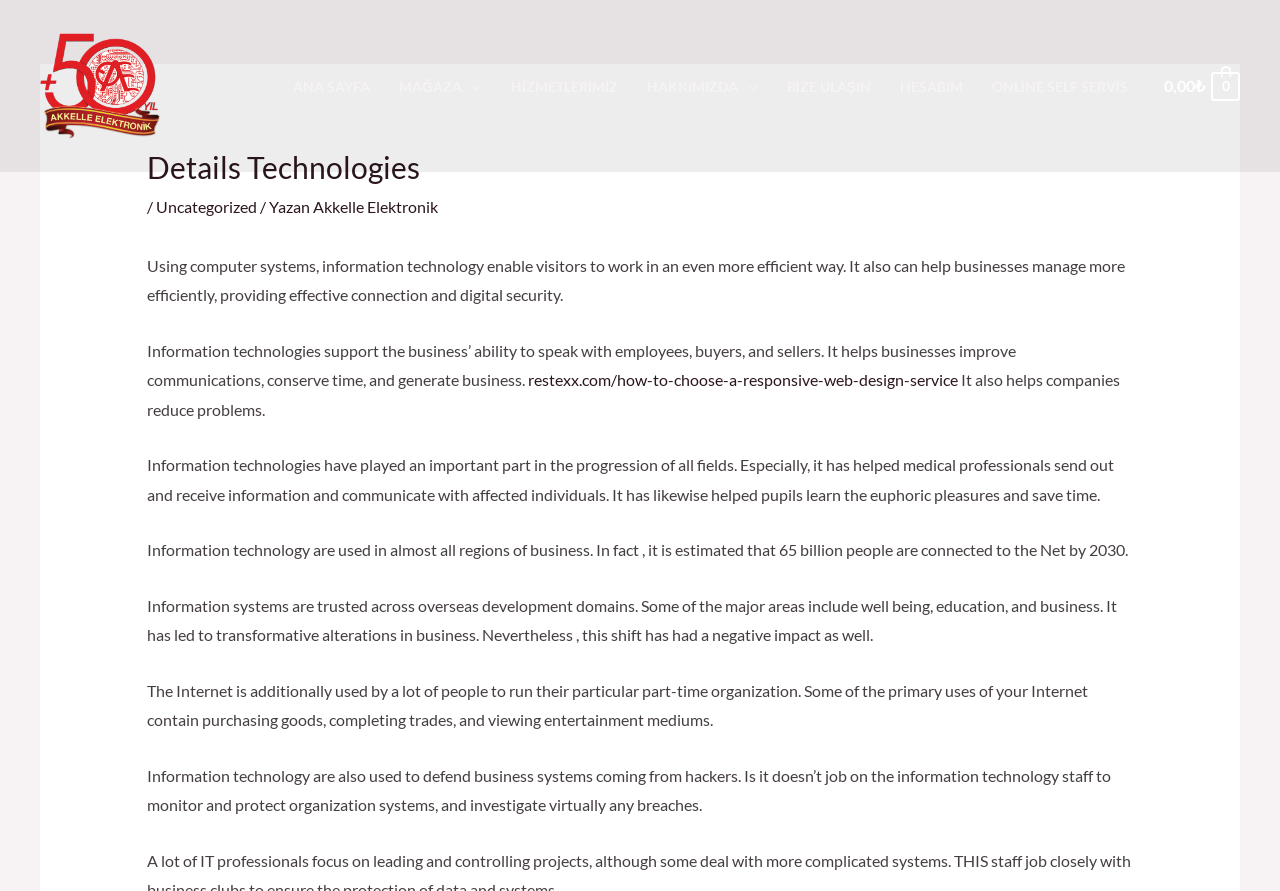Give a concise answer of one word or phrase to the question: 
What is one of the primary uses of the Internet?

Purchasing goods